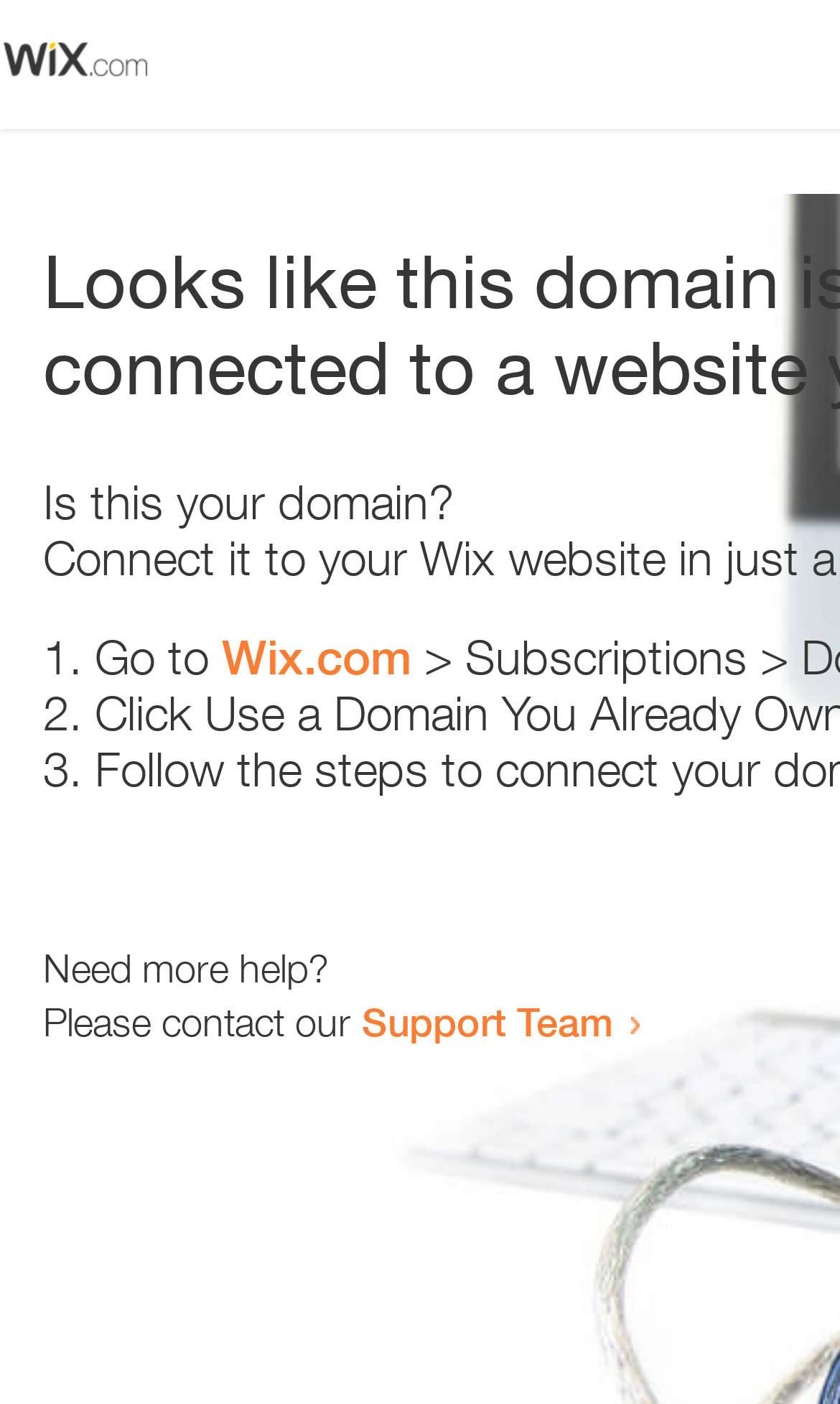Please specify the bounding box coordinates in the format (top-left x, top-left y, bottom-right x, bottom-right y), with all values as floating point numbers between 0 and 1. Identify the bounding box of the UI element described by: Support Team

[0.431, 0.71, 0.731, 0.744]